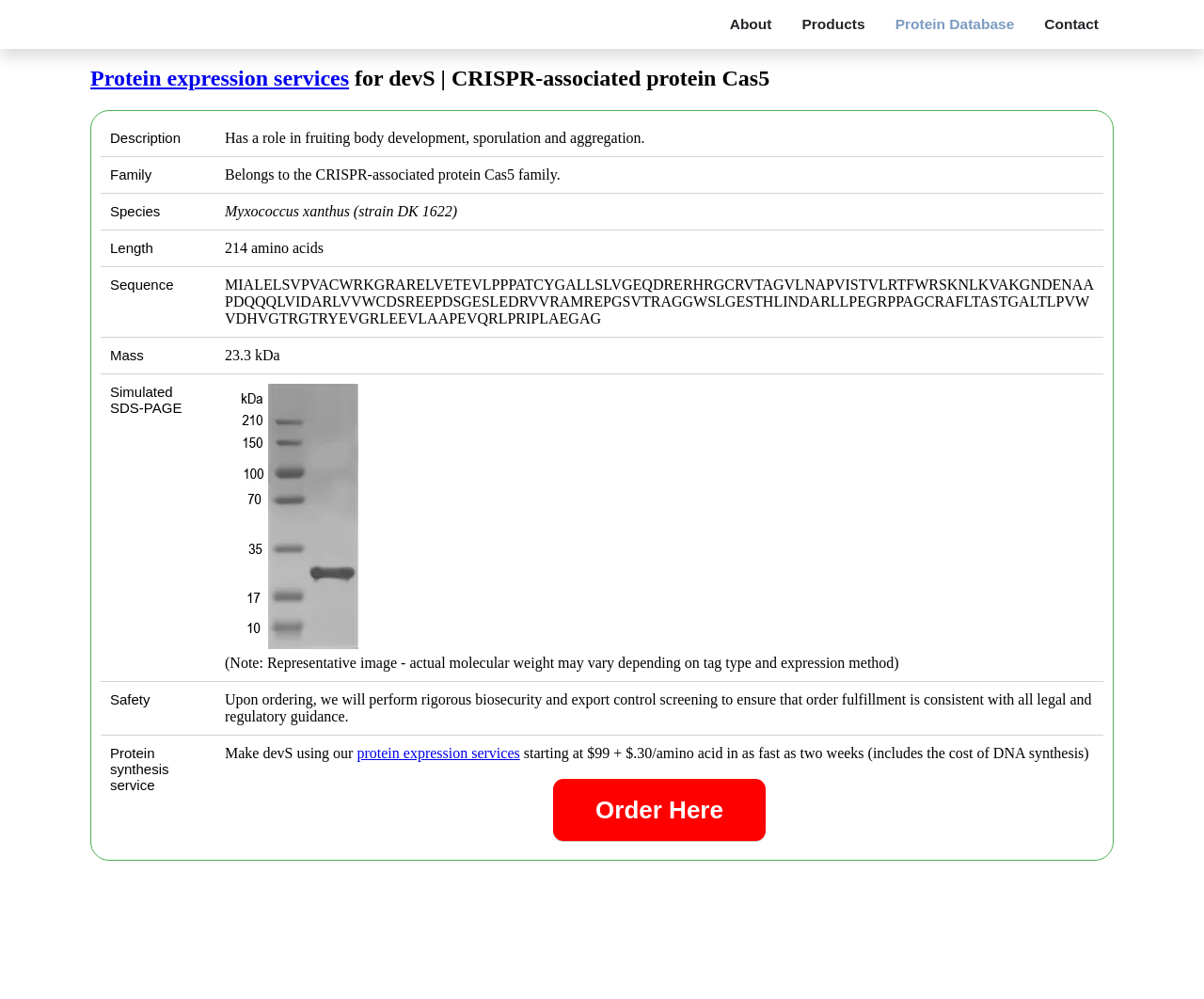Predict the bounding box coordinates of the area that should be clicked to accomplish the following instruction: "Learn more about CRISPR-associated protein Cas5 family". The bounding box coordinates should consist of four float numbers between 0 and 1, i.e., [left, top, right, bottom].

[0.187, 0.166, 0.465, 0.182]